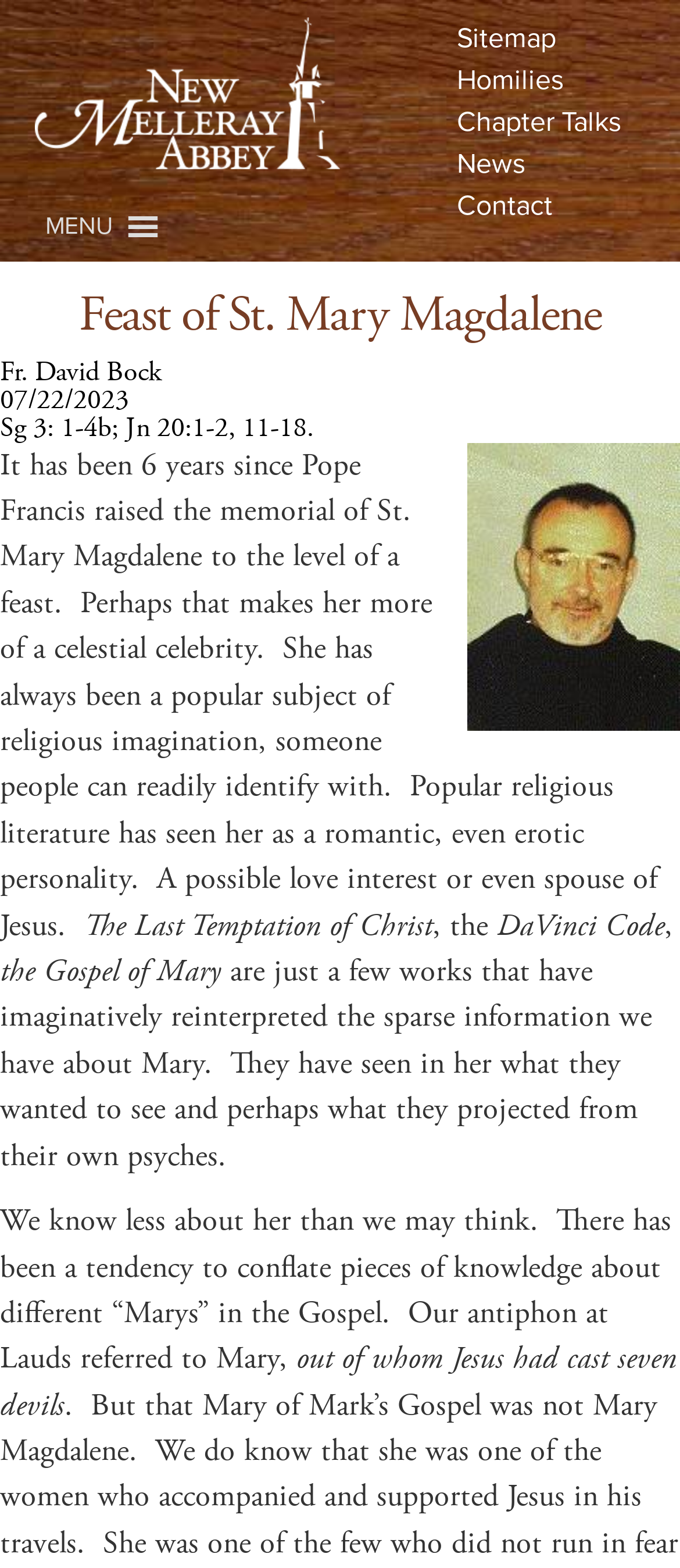Give an extensive and precise description of the webpage.

The webpage is about the Feast of St. Mary Magdalene at New Melleray. At the top, there is a link and an image, with the link positioned above the image. The image takes up about half of the screen width. 

On the right side of the page, there are several links, including "Sitemap", "Homilies", "Chapter Talks", "News", and "Contact", arranged vertically. Below these links, there is a menu button with the label "MENU".

The main content of the page starts with a heading "Feast of St. Mary Magdalene" followed by three complementary sections, each containing a static text. The first section has the text "Fr. David Bock", the second section has the date "07/22/2023", and the third section has a biblical reference "Sg 3: 1-4b; Jn 20:1-2, 11-18".

Below these sections, there is a long paragraph of text discussing St. Mary Magdalene, her popularity, and how she has been portrayed in various works of literature and art. The text is divided into several static text elements, but they form a cohesive paragraph.

The webpage also contains a few more lines of text, discussing what is known about Mary and how she has been conflated with other "Marys" in the Gospel.